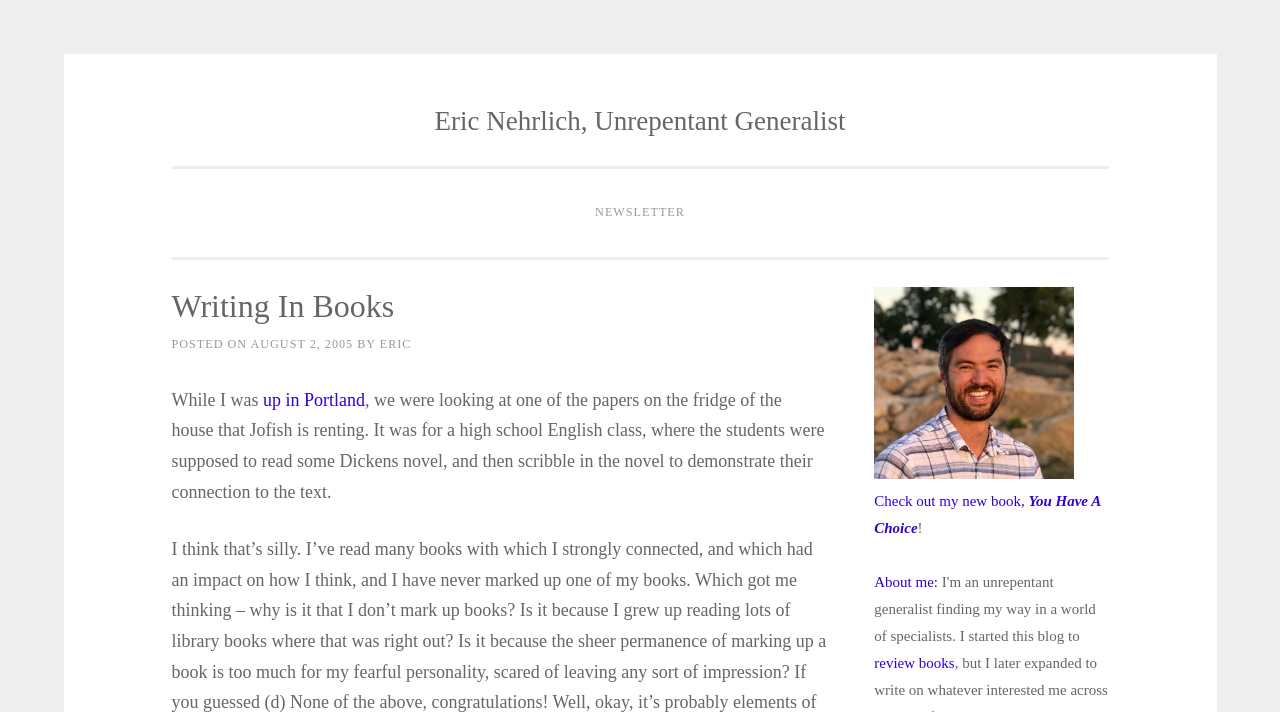Using the element description provided, determine the bounding box coordinates in the format (top-left x, top-left y, bottom-right x, bottom-right y). Ensure that all values are floating point numbers between 0 and 1. Element description: review books

[0.683, 0.919, 0.746, 0.942]